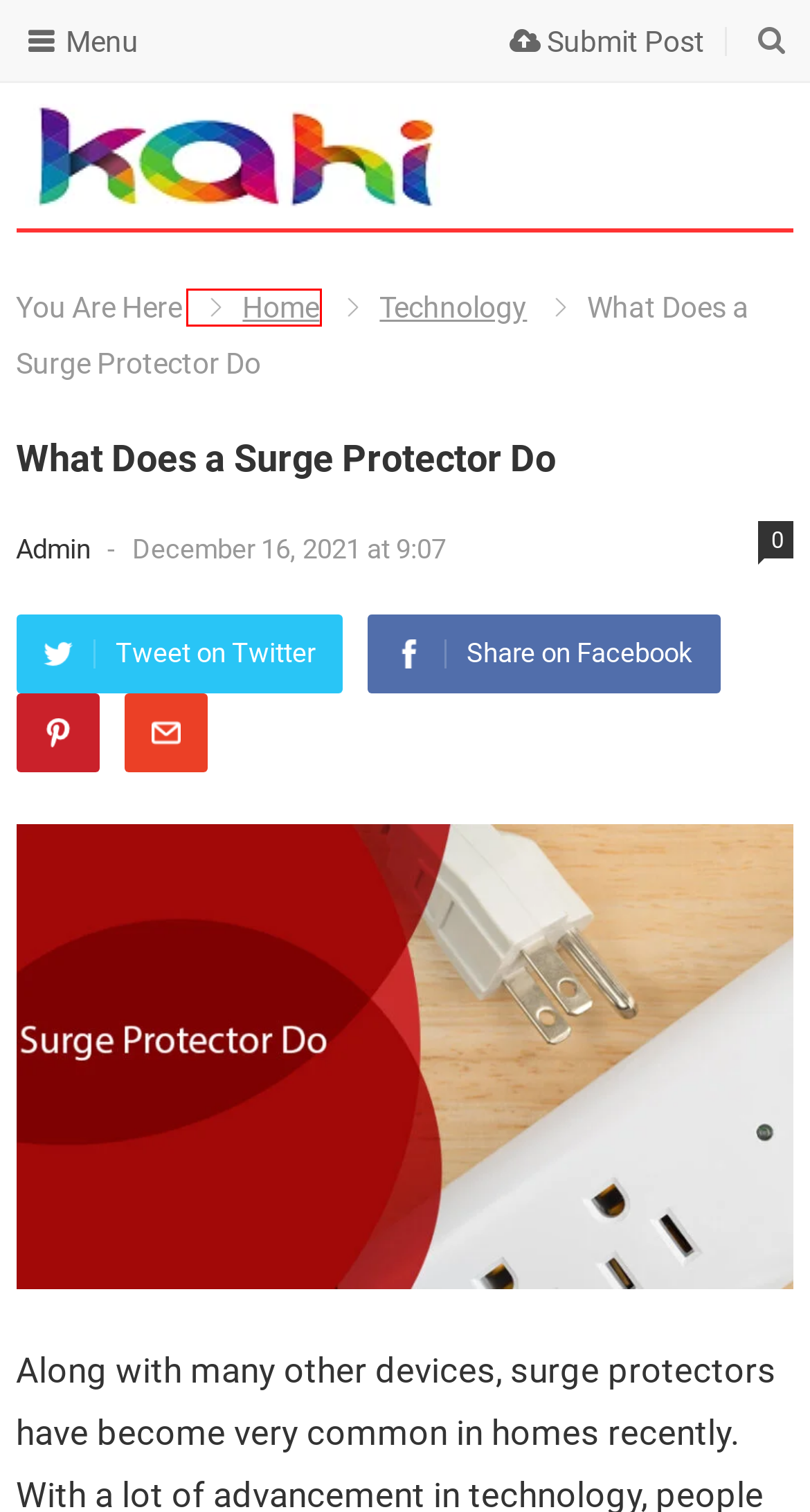You are presented with a screenshot of a webpage that includes a red bounding box around an element. Determine which webpage description best matches the page that results from clicking the element within the red bounding box. Here are the candidates:
A. Contribute Your Expertise: Write for Us Article Submissions guest
B. technology guest posting sites | write for us technology
C. Kahi Online Media Privacy Policy: Protecting Your Data
D. Get Help with PhonePe Customer Care Number toll free 24/7
E. Kahi® top guest blogging sites | best guest posting services
F. food blog guest post, write for us food recipes
G. High Authority Guest Blogging - Guest Blog Posting Services
H. vuda plots for sale in pendurthi | vuda approved plots for sale

E